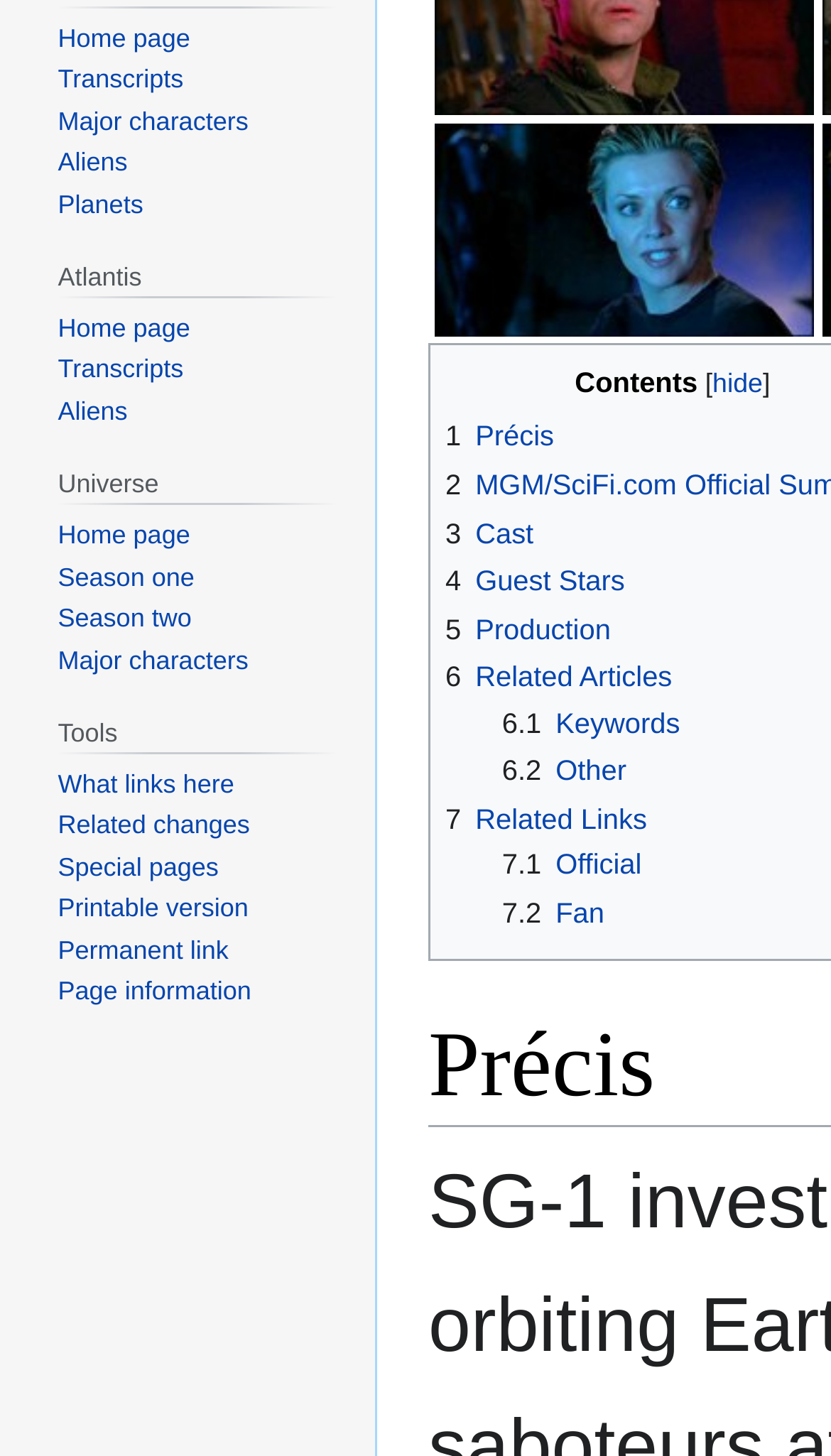Extract the bounding box coordinates for the described element: "Transcripts". The coordinates should be represented as four float numbers between 0 and 1: [left, top, right, bottom].

[0.07, 0.243, 0.221, 0.264]